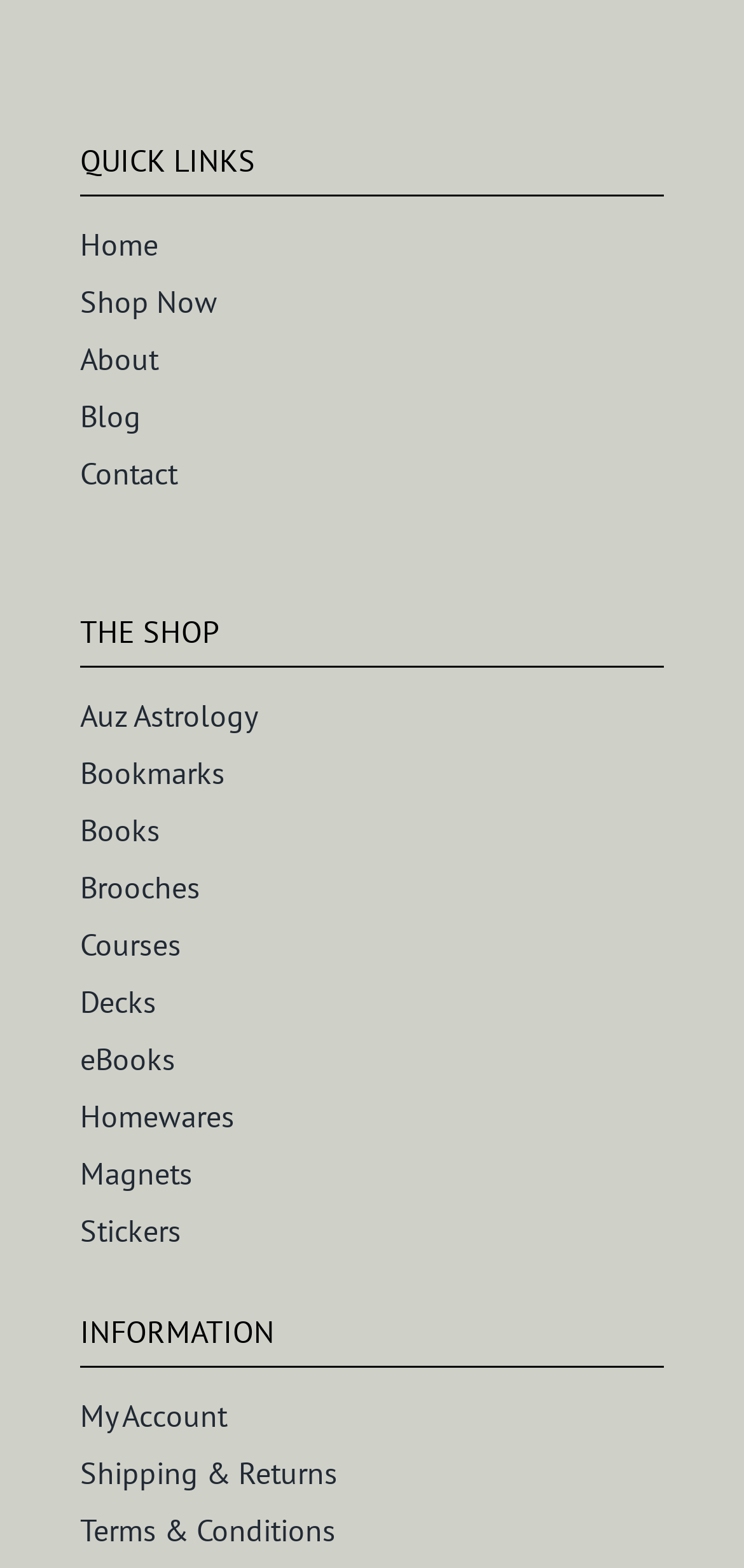Specify the bounding box coordinates of the area to click in order to execute this command: 'check my account'. The coordinates should consist of four float numbers ranging from 0 to 1, and should be formatted as [left, top, right, bottom].

[0.108, 0.884, 0.892, 0.921]